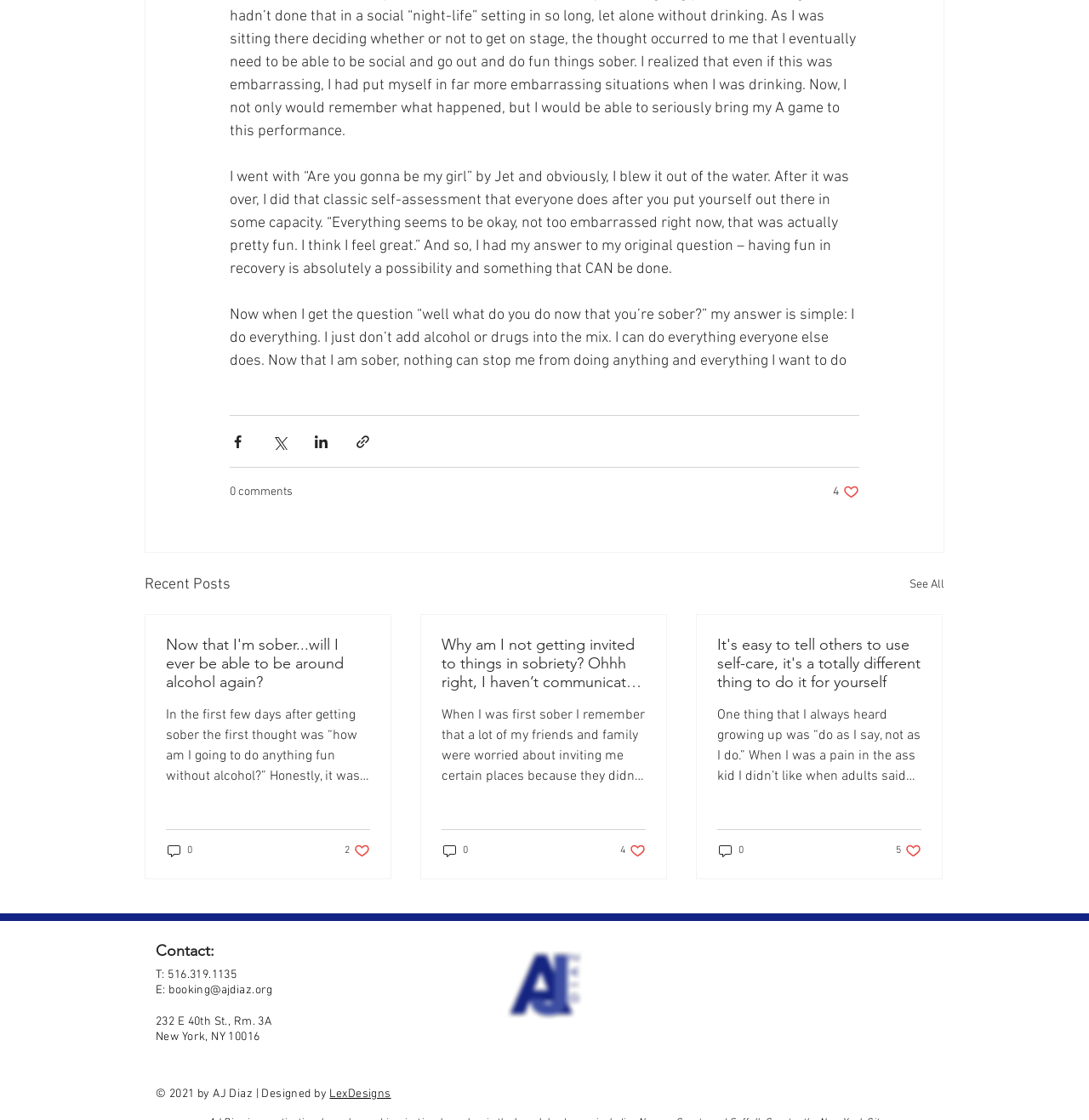How many likes does the first post have?
From the screenshot, provide a brief answer in one word or phrase.

4 likes